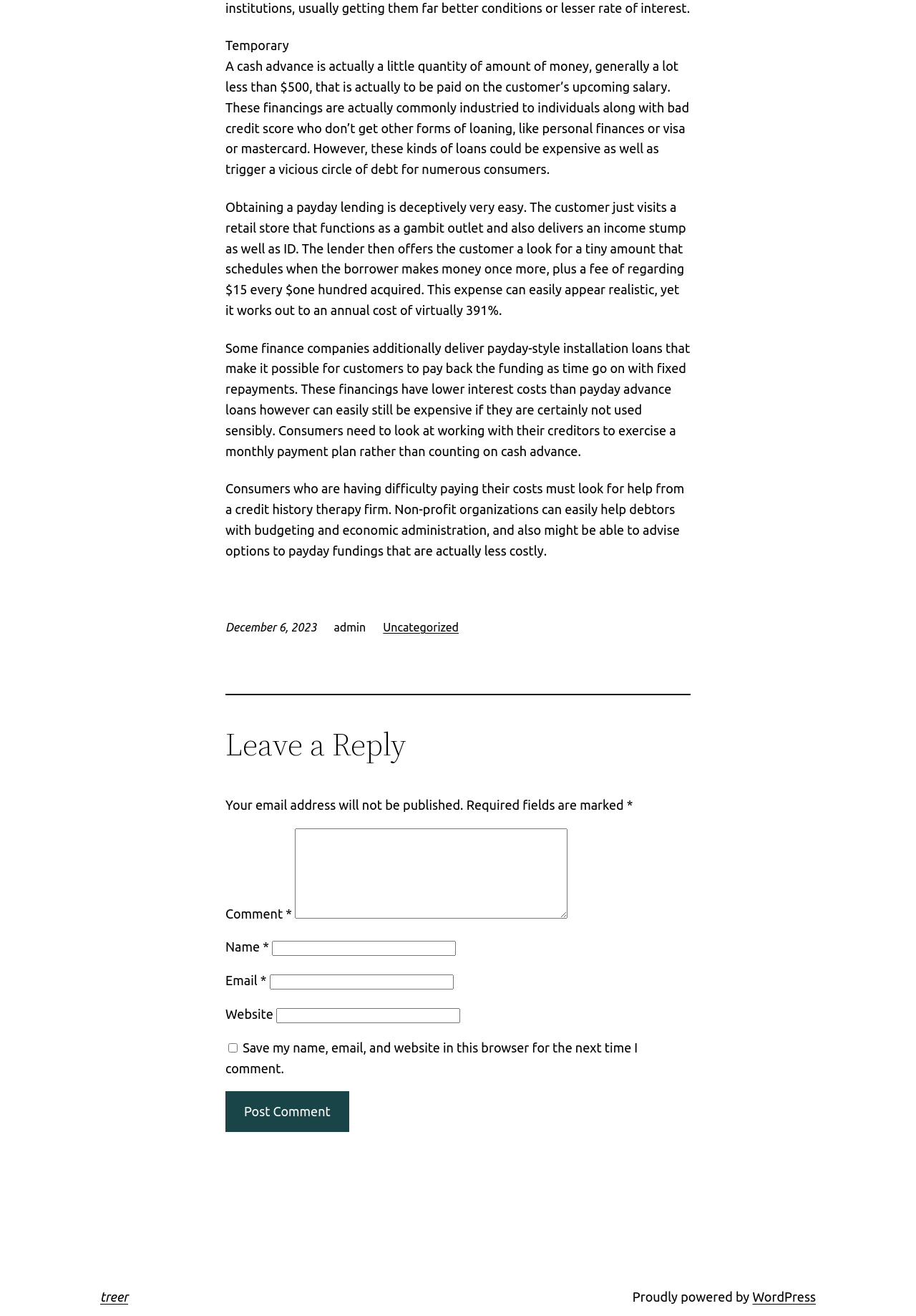Locate the bounding box coordinates of the clickable area to execute the instruction: "Post a comment". Provide the coordinates as four float numbers between 0 and 1, represented as [left, top, right, bottom].

[0.246, 0.829, 0.381, 0.86]